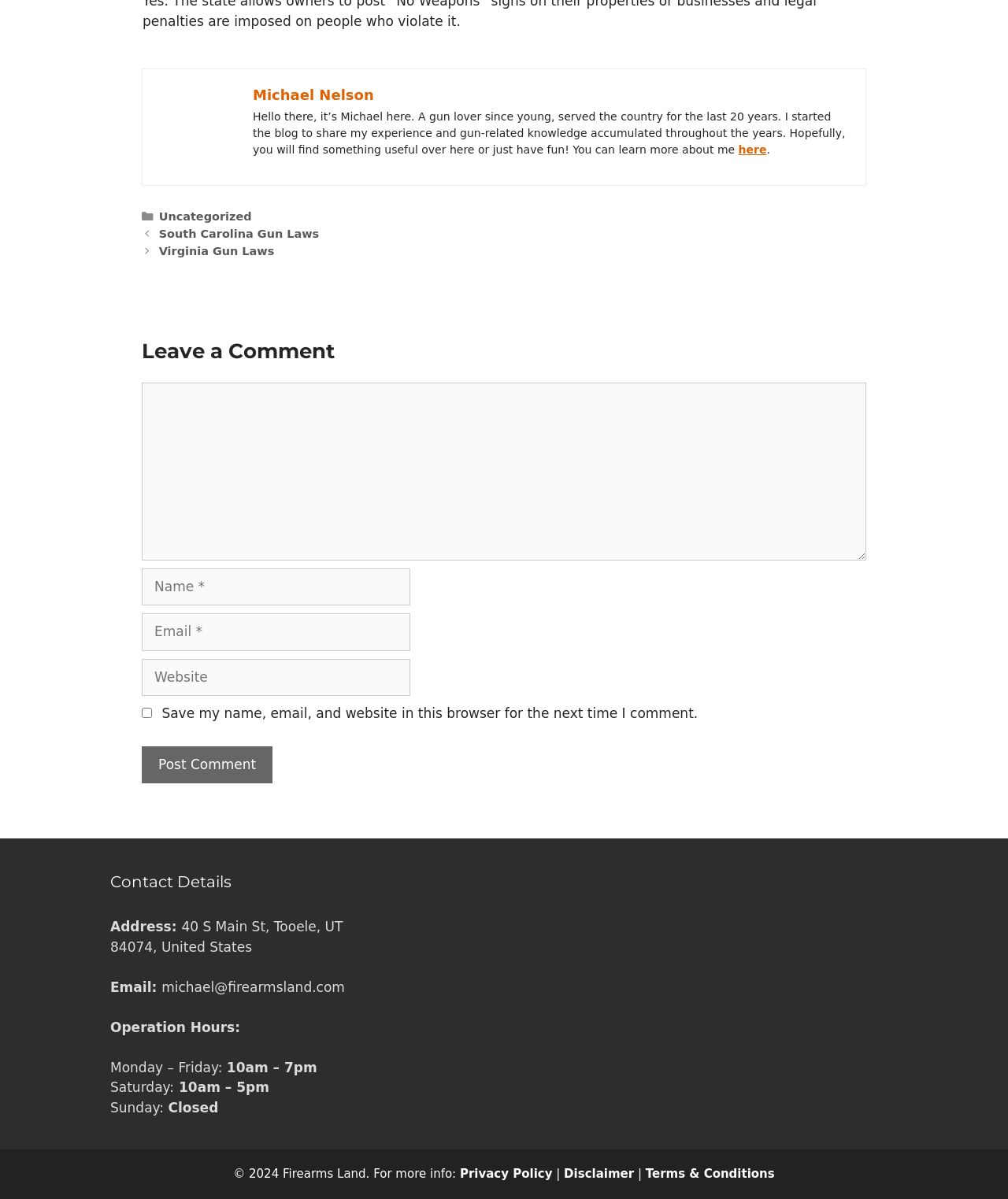Determine the bounding box coordinates in the format (top-left x, top-left y, bottom-right x, bottom-right y). Ensure all values are floating point numbers between 0 and 1. Identify the bounding box of the UI element described by: parent_node: Comment name="author" placeholder="Name *"

[0.141, 0.474, 0.407, 0.505]